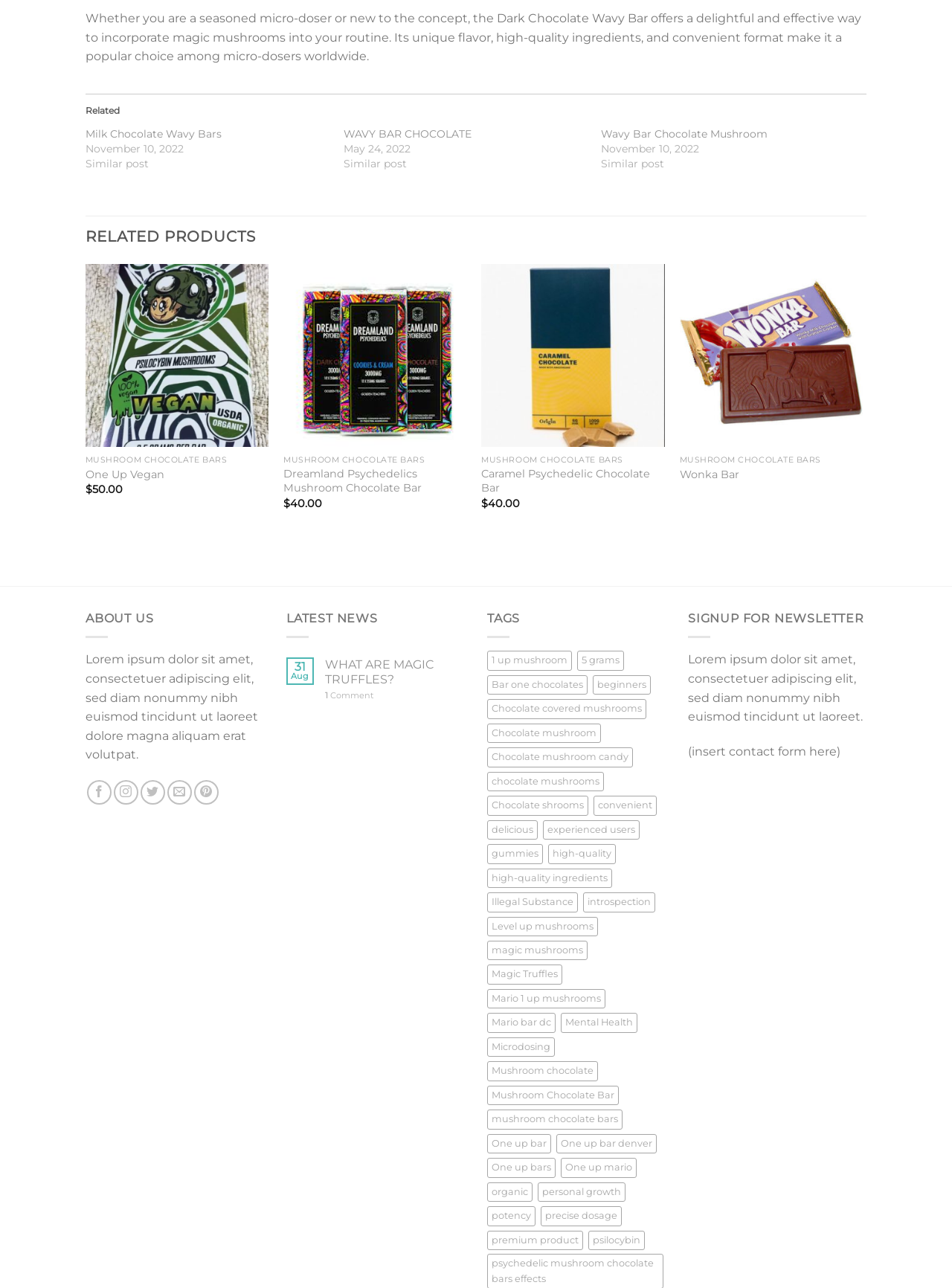Provide a thorough and detailed response to the question by examining the image: 
What is the date of the 'WAVY BAR CHOCOLATE' post?

The question can be answered by looking at the 'Related' section on the webpage, where the 'WAVY BAR CHOCOLATE' post is listed with a date of May 24, 2022.